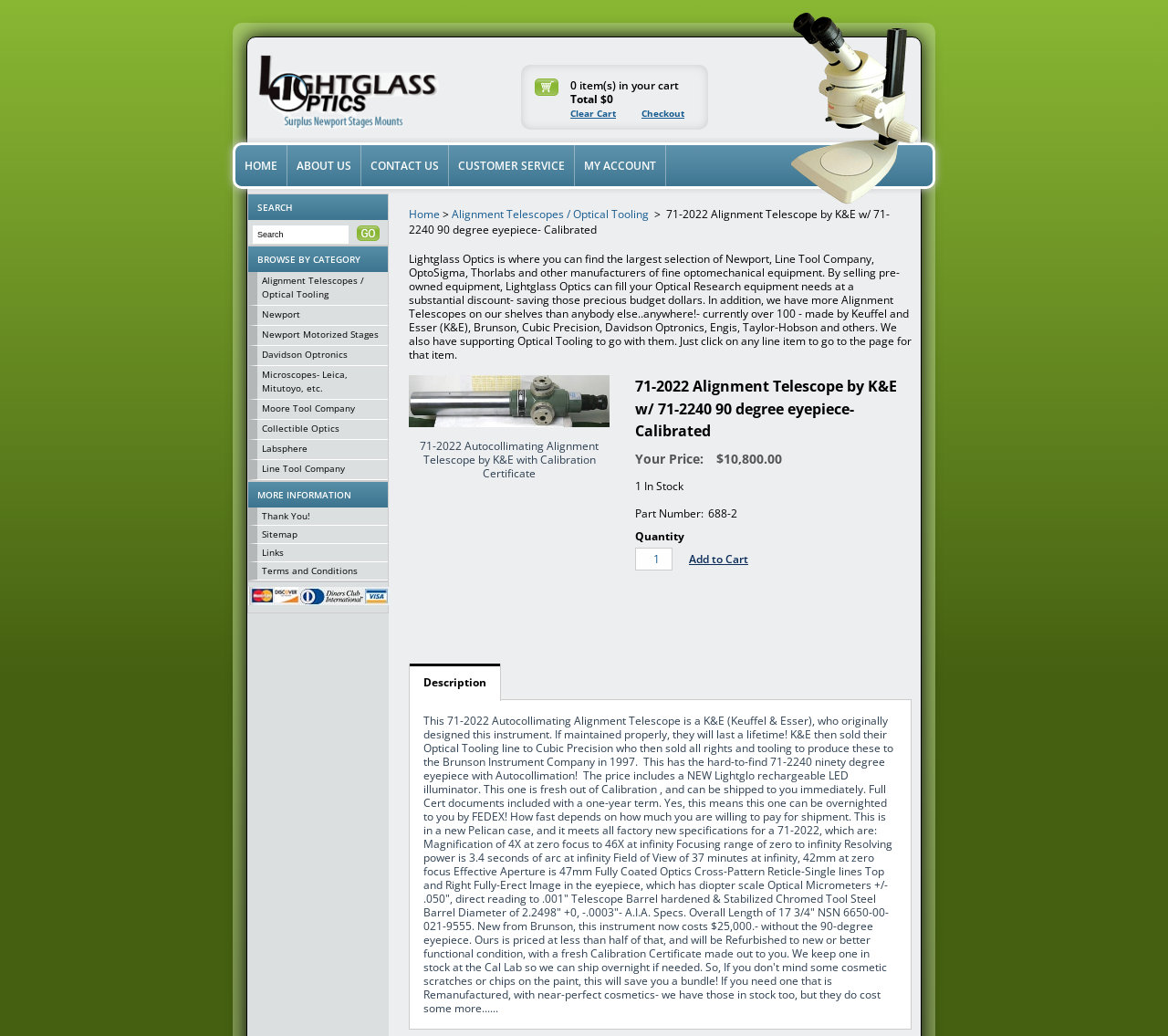Specify the bounding box coordinates of the element's region that should be clicked to achieve the following instruction: "Add to cart". The bounding box coordinates consist of four float numbers between 0 and 1, in the format [left, top, right, bottom].

[0.584, 0.529, 0.647, 0.552]